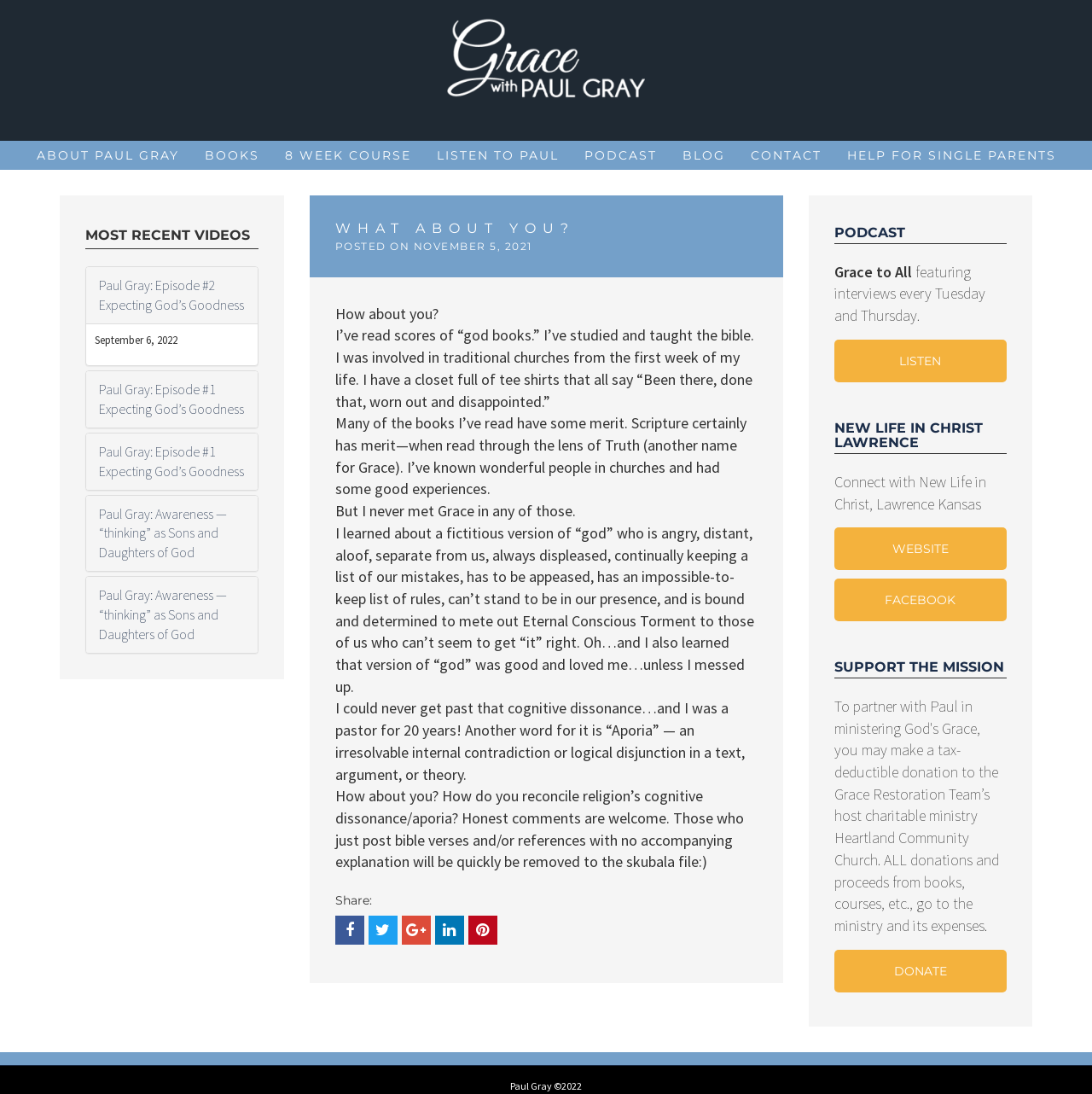Determine the bounding box coordinates for the area you should click to complete the following instruction: "Listen to Paul's podcast".

[0.535, 0.129, 0.601, 0.155]